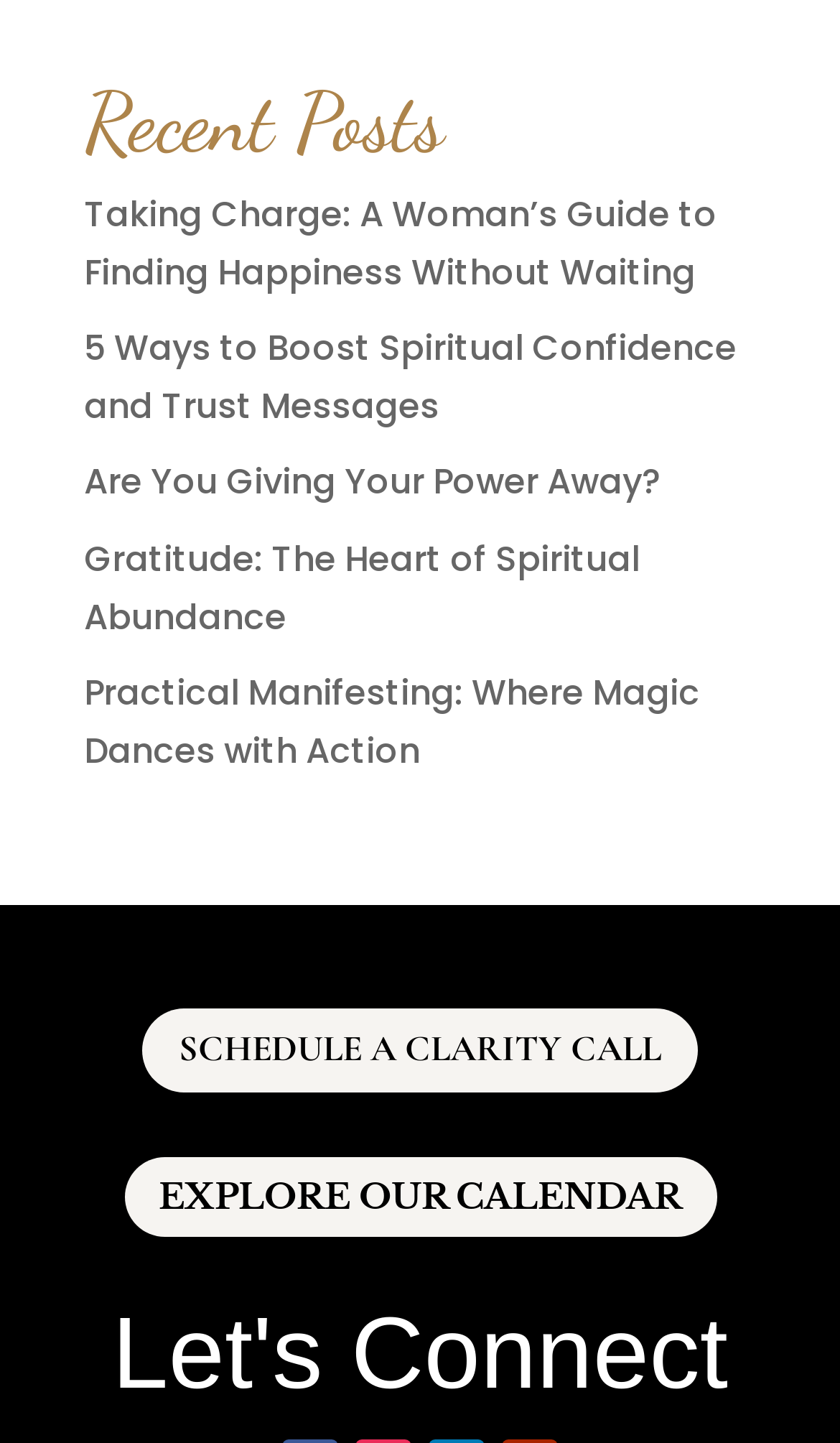What is the title of the last section?
Give a detailed explanation using the information visible in the image.

I looked at the webpage and found that the last section has a heading titled 'Let's Connect'.